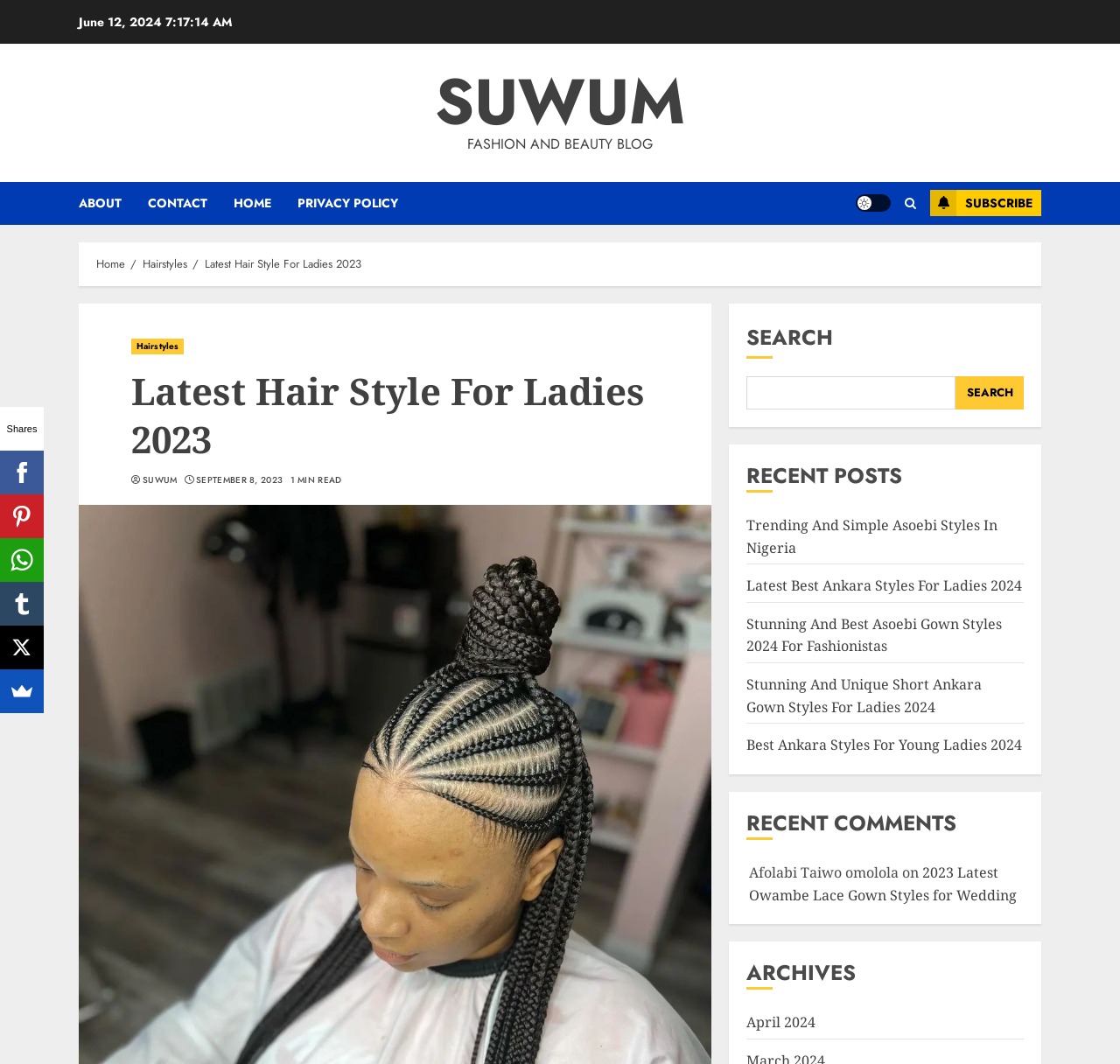Please examine the image and provide a detailed answer to the question: What is the category of the blog post?

I found the breadcrumb navigation at the top of the webpage, which shows the categories 'Home' > 'Hairstyles' > 'Latest Hair Style For Ladies 2023'. This suggests that the blog post is categorized under 'Hairstyles'.